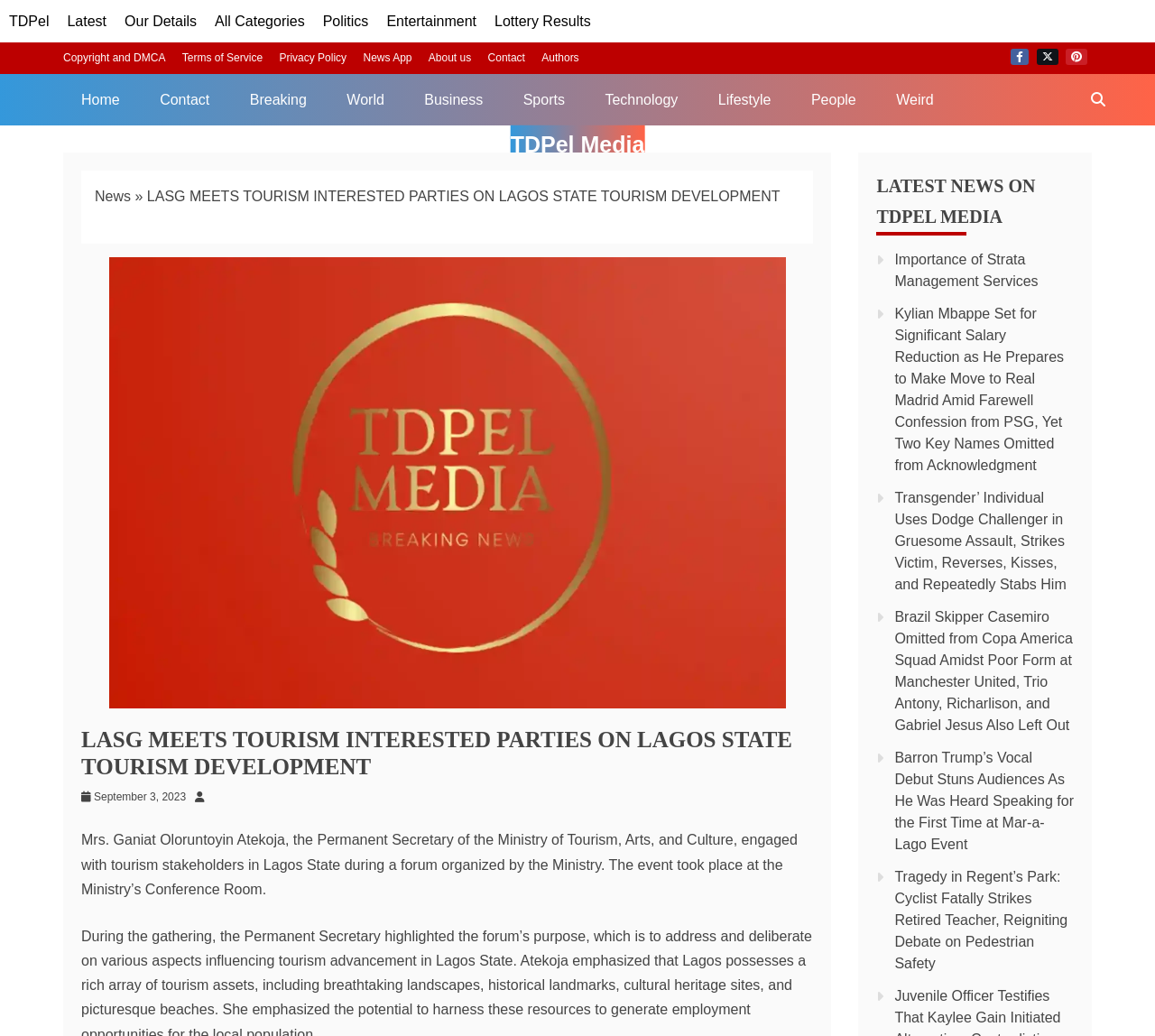Using the webpage screenshot, locate the HTML element that fits the following description and provide its bounding box: "Importance of Strata Management Services".

[0.775, 0.243, 0.899, 0.279]